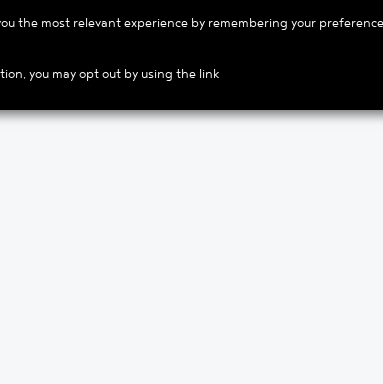Convey all the details present in the image.

The image associated with the link "what-to-put-into-portfolio-fashion-design" highlights essential elements to consider when compiling a fashion or textile design portfolio. It emphasizes the importance of showcasing a diverse range of works, including sketches, completed projects, and concepts that reflect personal style and skill. The portfolio aims to serve not only as a professional representation but also as a personal narrative of the designer's journey and creative process. This visual guide could aid designers in refining their presentation and ensuring that their portfolios are both comprehensive and engaging.